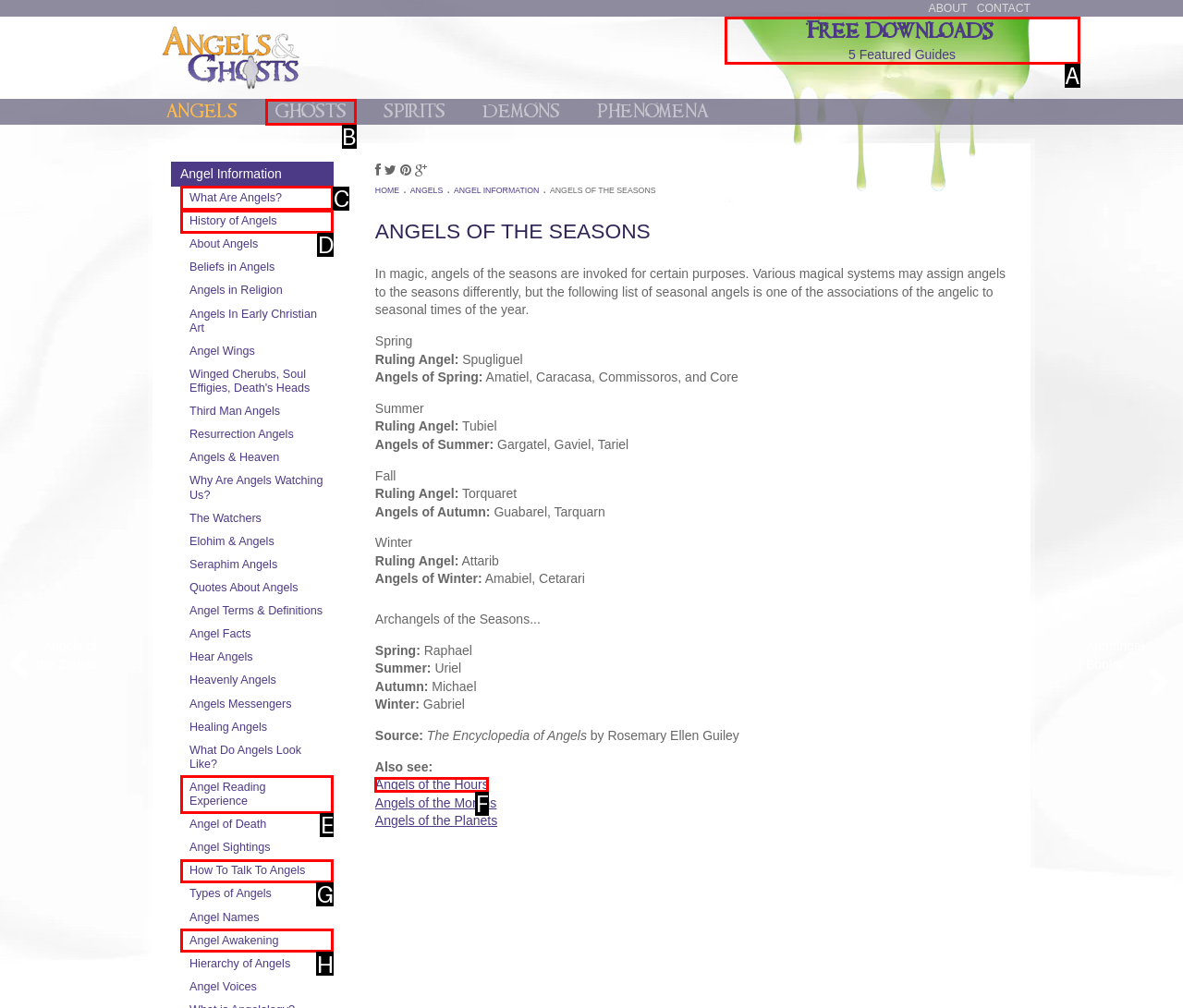Identify the HTML element that corresponds to the description: Angels of the Hours Provide the letter of the matching option directly from the choices.

F